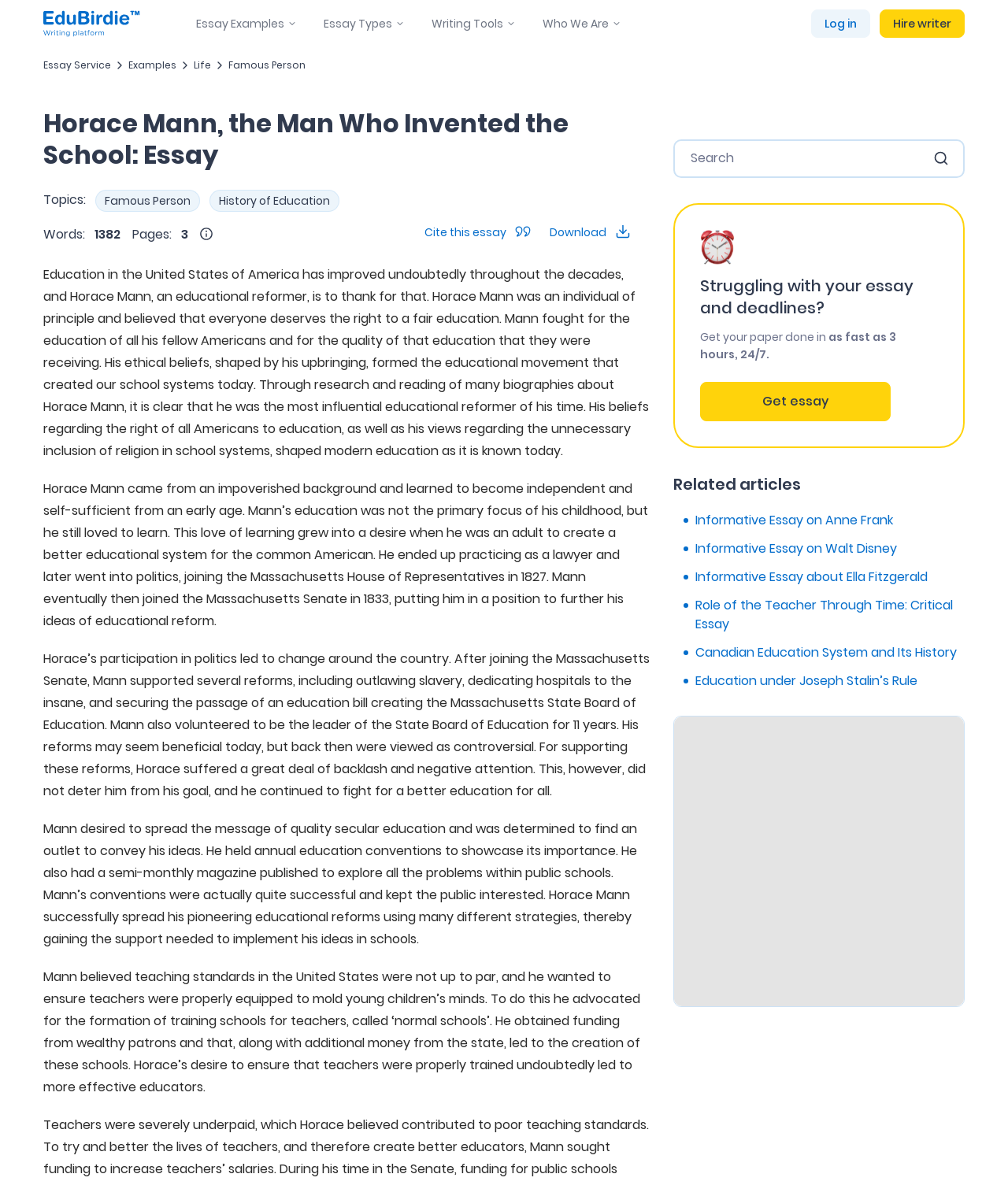Please identify the bounding box coordinates of the clickable area that will fulfill the following instruction: "download the essay". The coordinates should be in the format of four float numbers between 0 and 1, i.e., [left, top, right, bottom].

[0.61, 0.189, 0.626, 0.202]